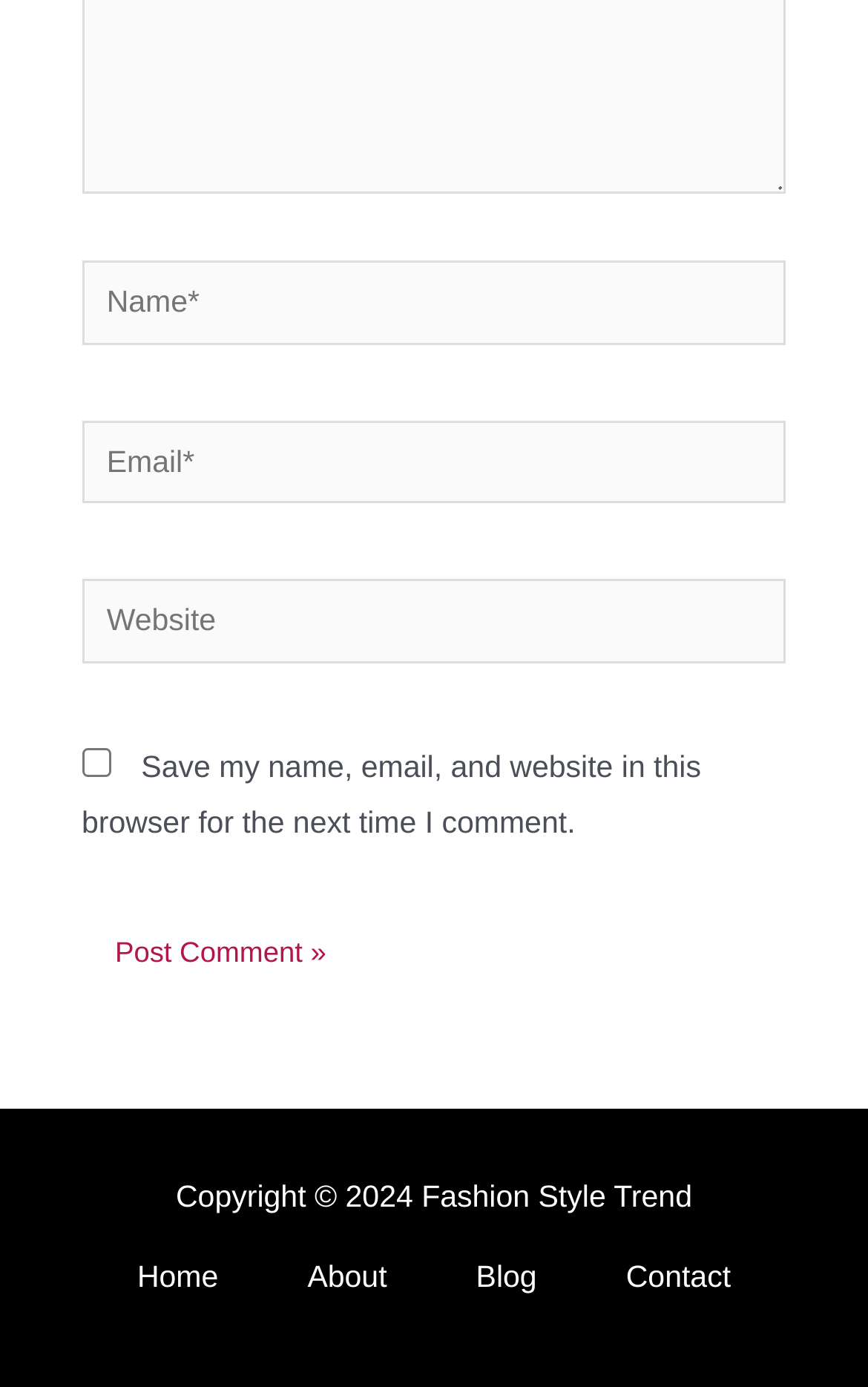Using the details from the image, please elaborate on the following question: What is the purpose of the checkbox?

The checkbox is located below the comment form and is labeled 'Save my name, email, and website in this browser for the next time I comment.' This suggests that its purpose is to save the user's comment information for future use.